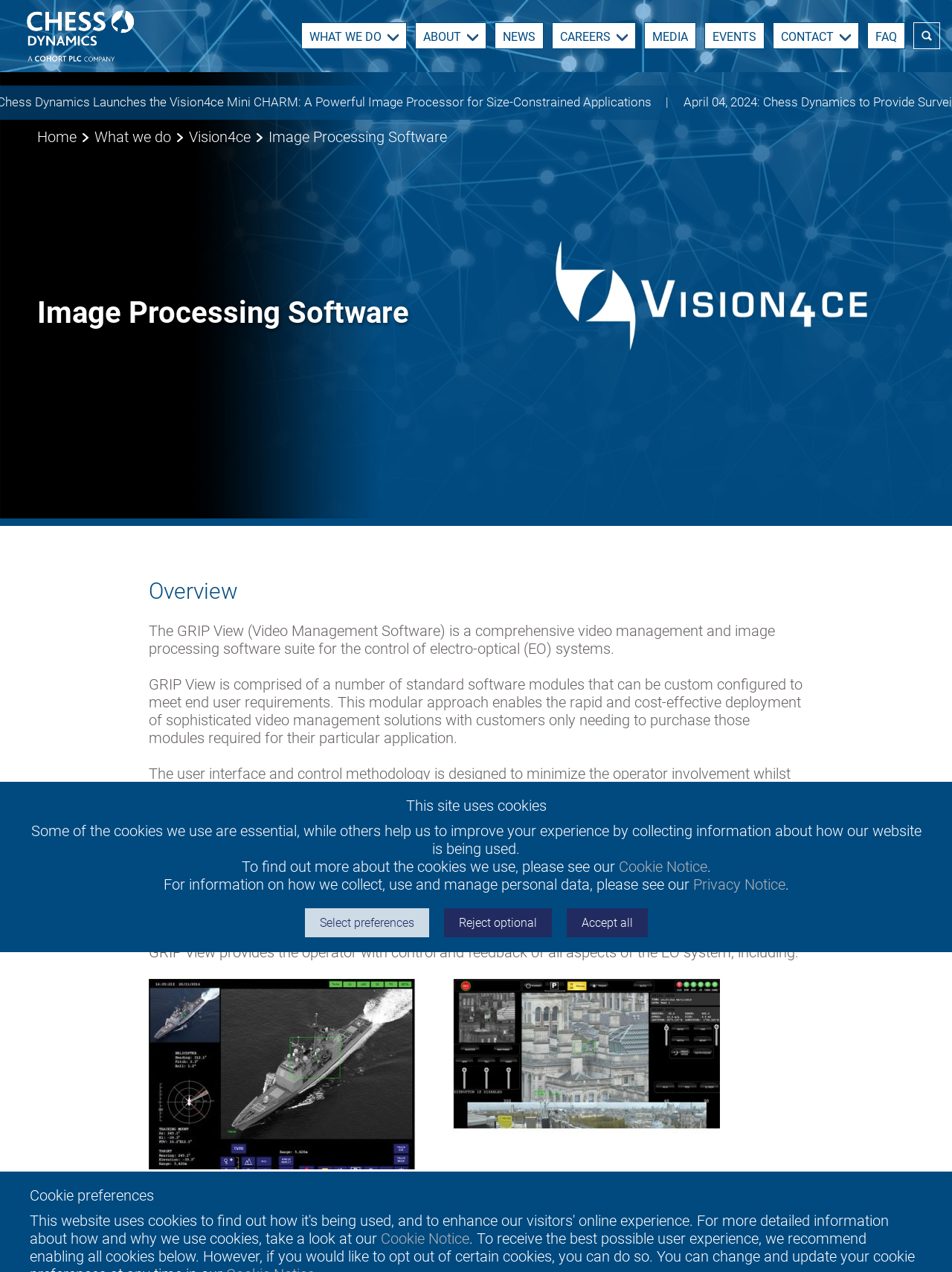Reply to the question below using a single word or brief phrase:
What is the name of the video management software?

GRIP View